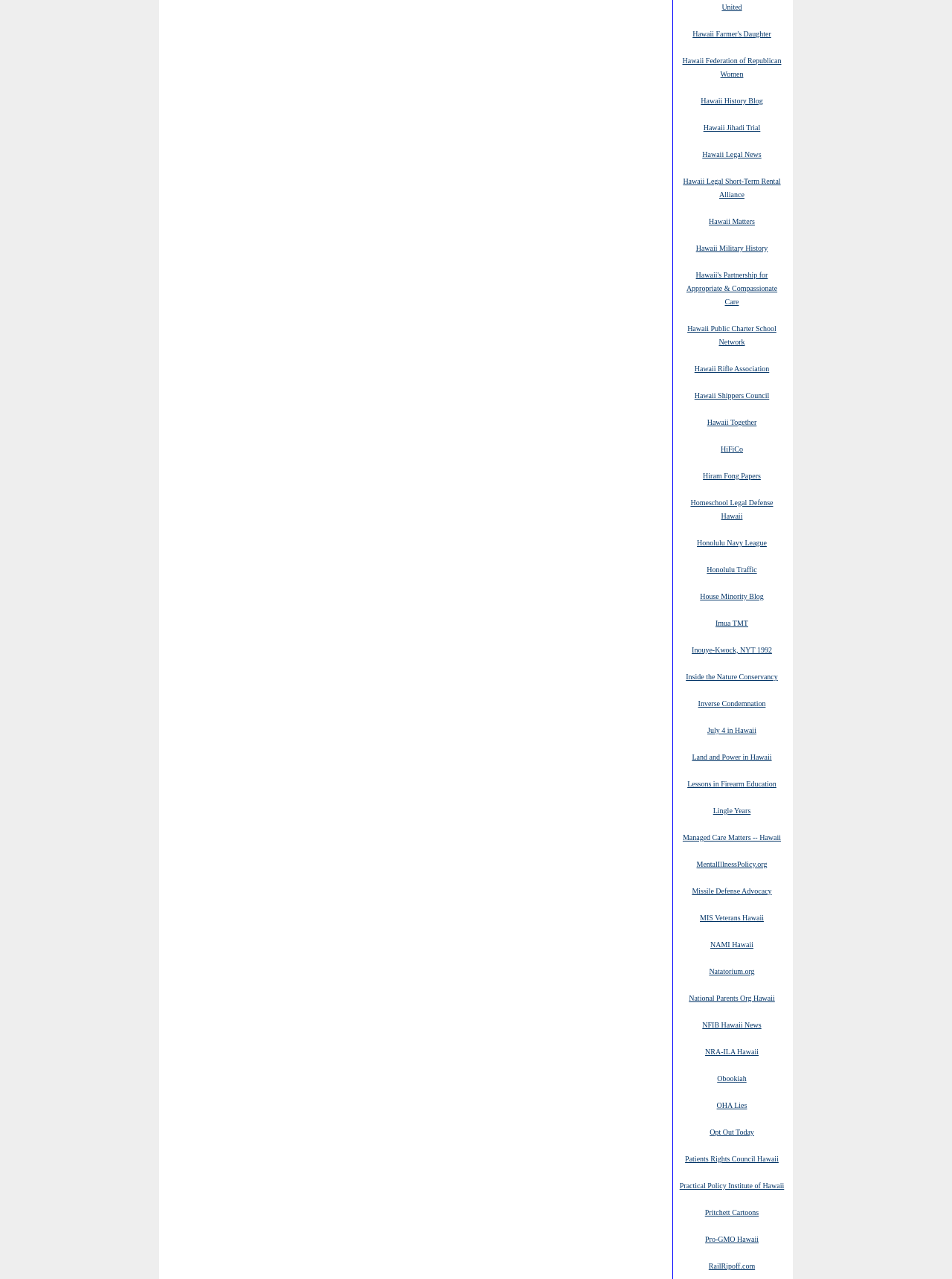Highlight the bounding box coordinates of the element that should be clicked to carry out the following instruction: "Visit Hawaii Farmer's Daughter". The coordinates must be given as four float numbers ranging from 0 to 1, i.e., [left, top, right, bottom].

[0.727, 0.022, 0.81, 0.03]